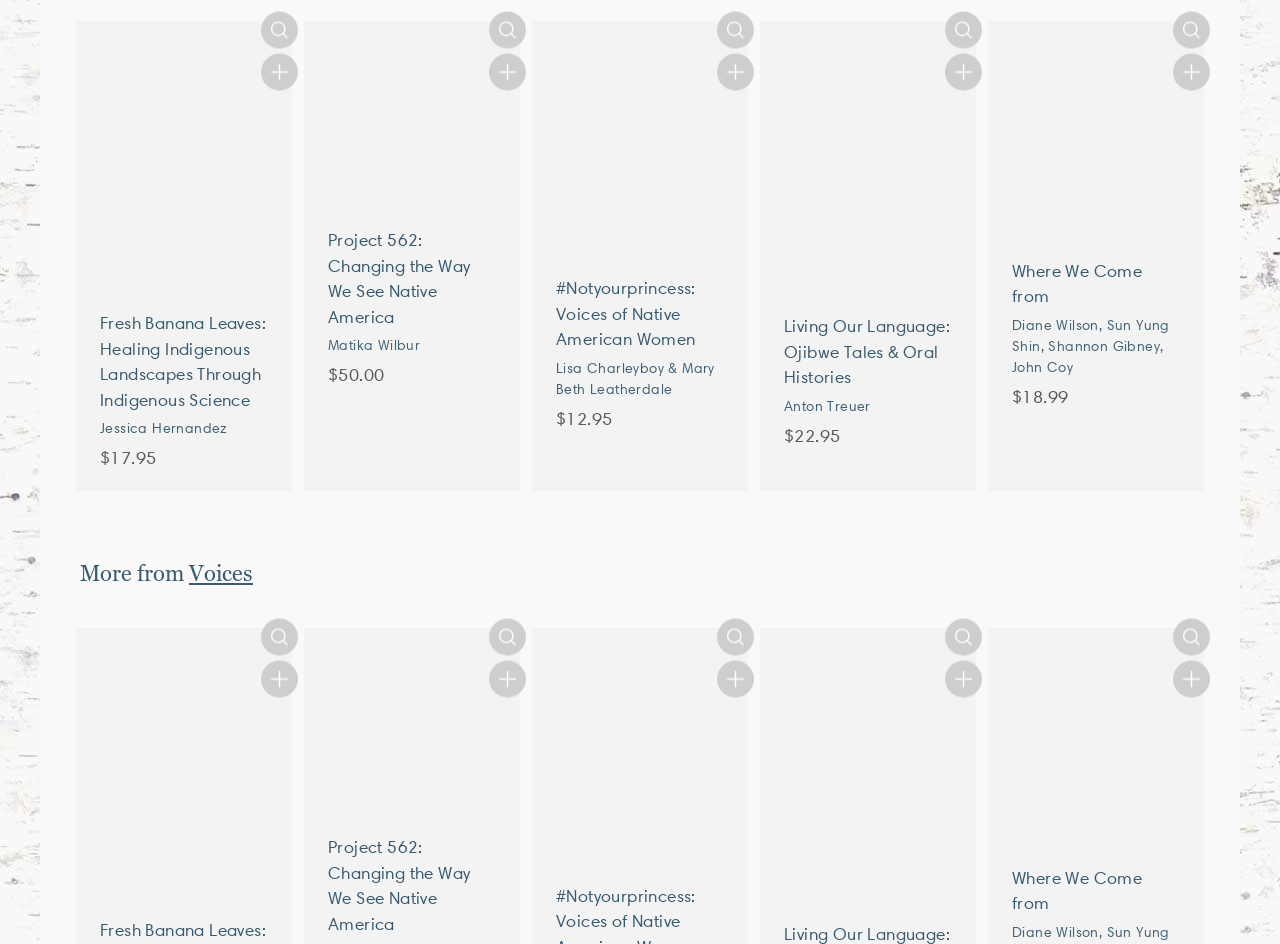Specify the bounding box coordinates of the area to click in order to follow the given instruction: "Add '#Notyourprincess: Voices of Native American Women' to cart."

[0.56, 0.061, 0.589, 0.1]